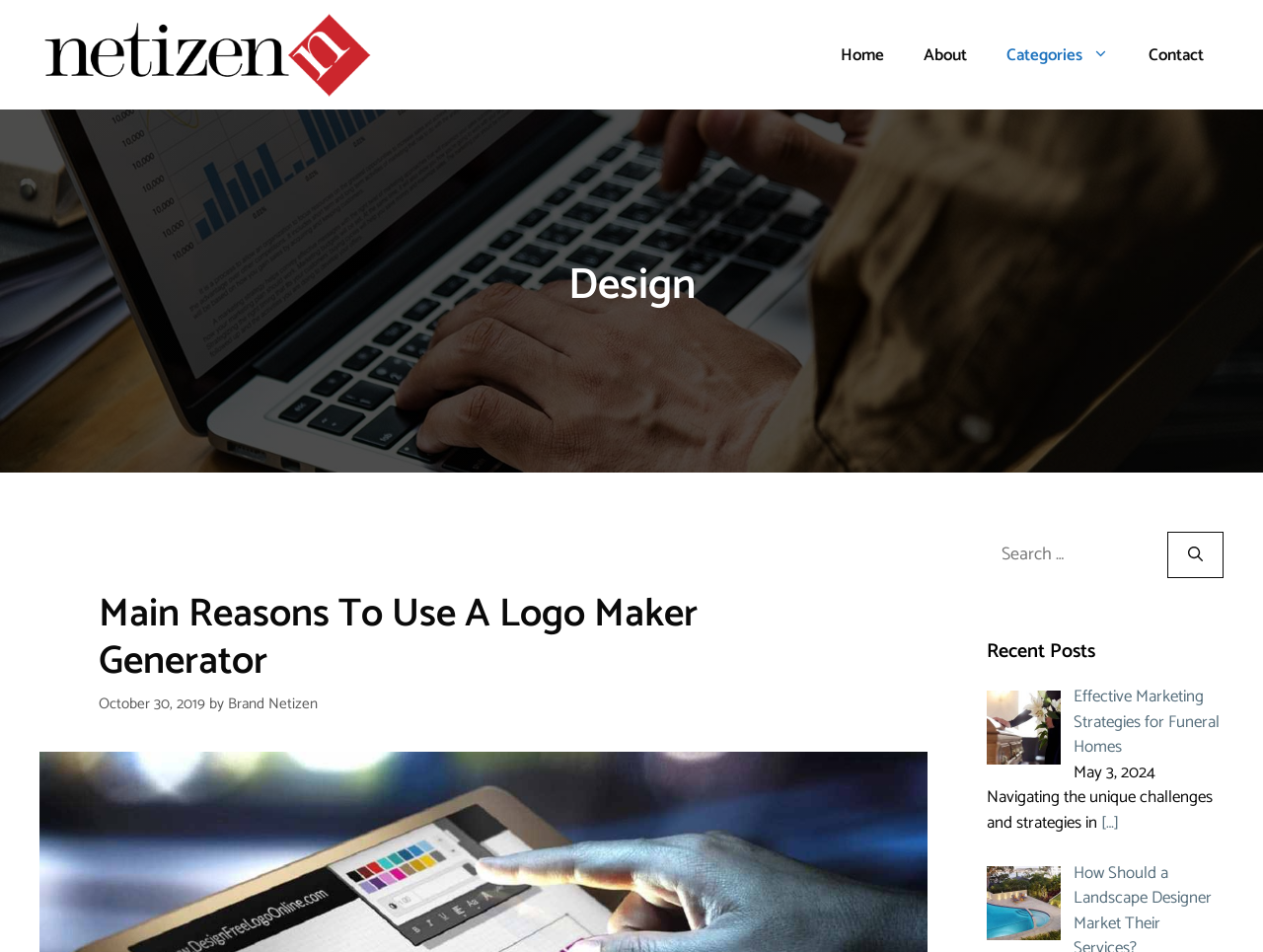Using the element description: "parent_node: Search for: aria-label="Search"", determine the bounding box coordinates. The coordinates should be in the format [left, top, right, bottom], with values between 0 and 1.

[0.924, 0.559, 0.969, 0.608]